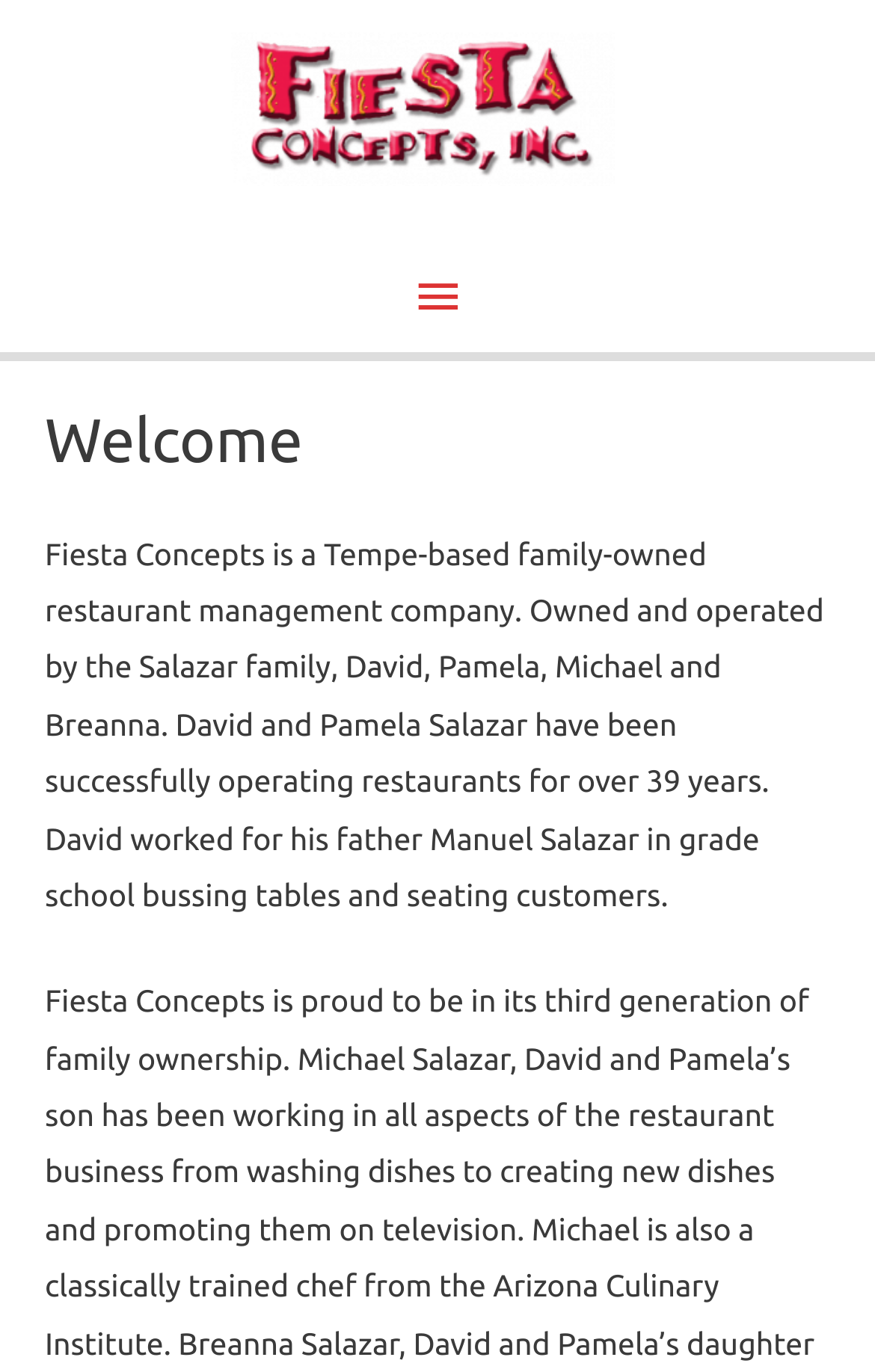Given the element description "alt="Fiesta Concepts, Inc."", identify the bounding box of the corresponding UI element.

[0.263, 0.064, 0.702, 0.09]